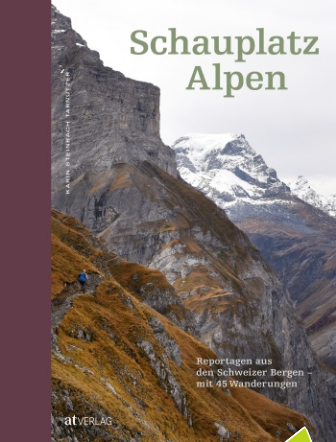Based on the image, please elaborate on the answer to the following question:
How many hiking routes are included in the book?

The subtitle 'Reportagen aus den Schweizer Bergen mit 45 Wanderungen' indicates that the book includes 45 hiking routes across the Swiss mountains.